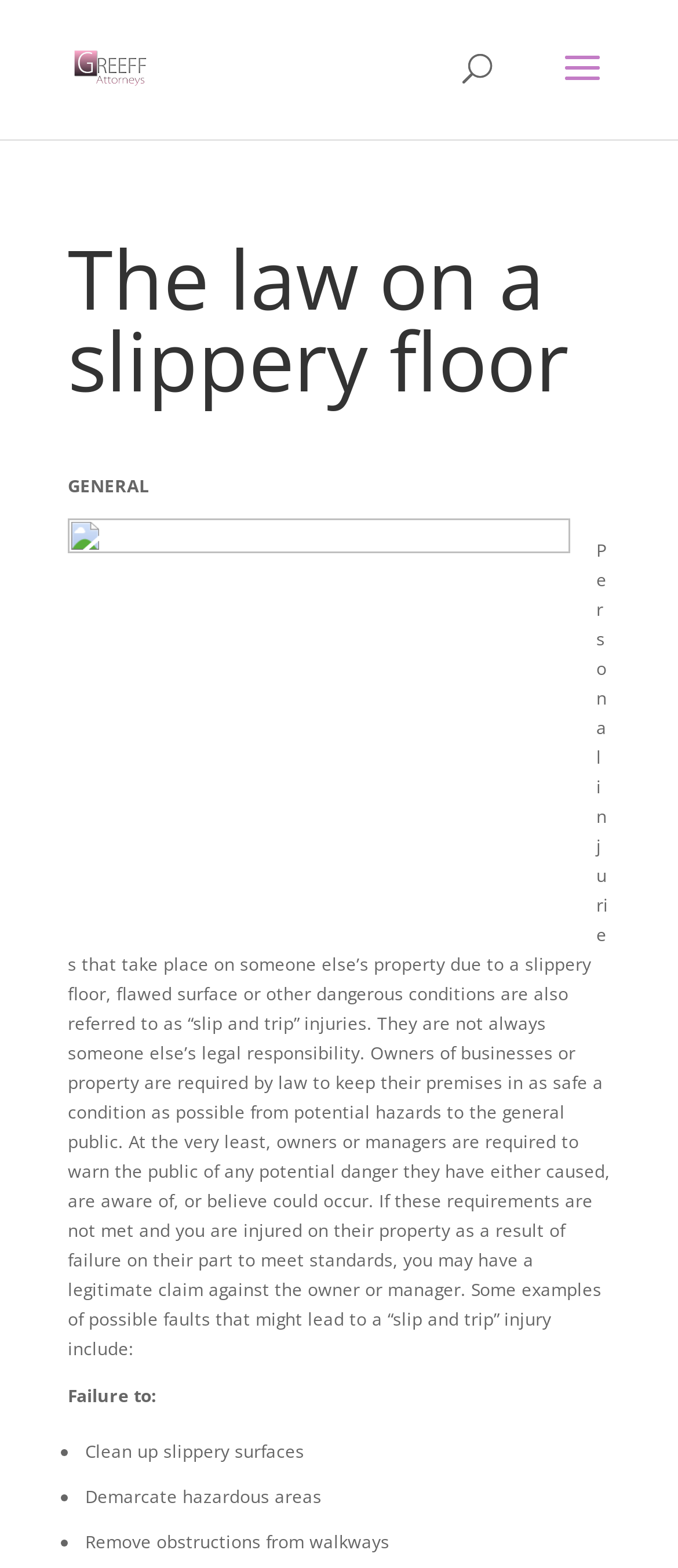What are some examples of faults that might lead to a slip and trip injury?
Refer to the image and provide a one-word or short phrase answer.

Three examples